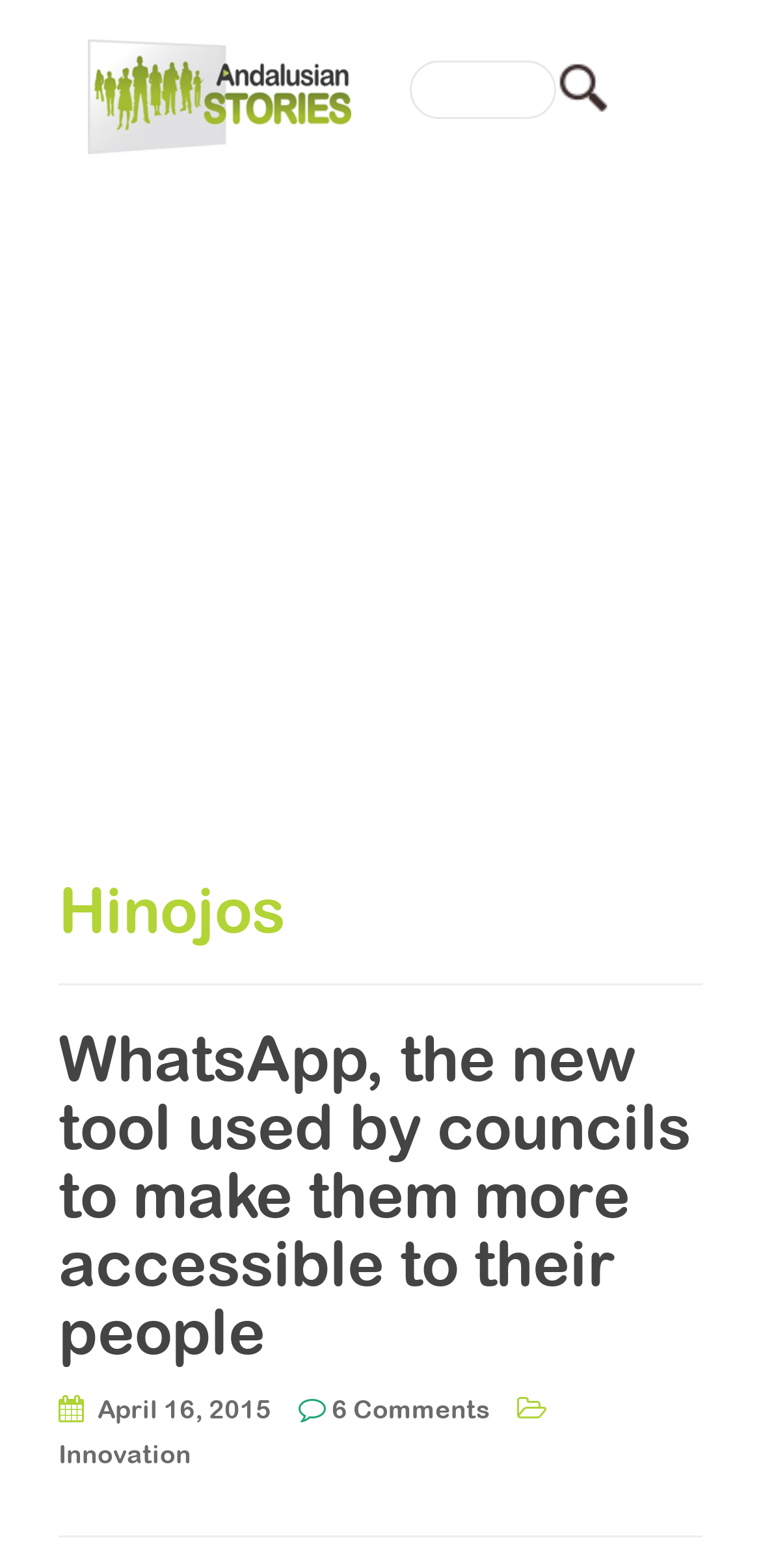How many comments does the first news article have?
Using the image, provide a detailed and thorough answer to the question.

The number of comments can be found in the link element with the text '6 Comments' which is located below the heading of the first news article.